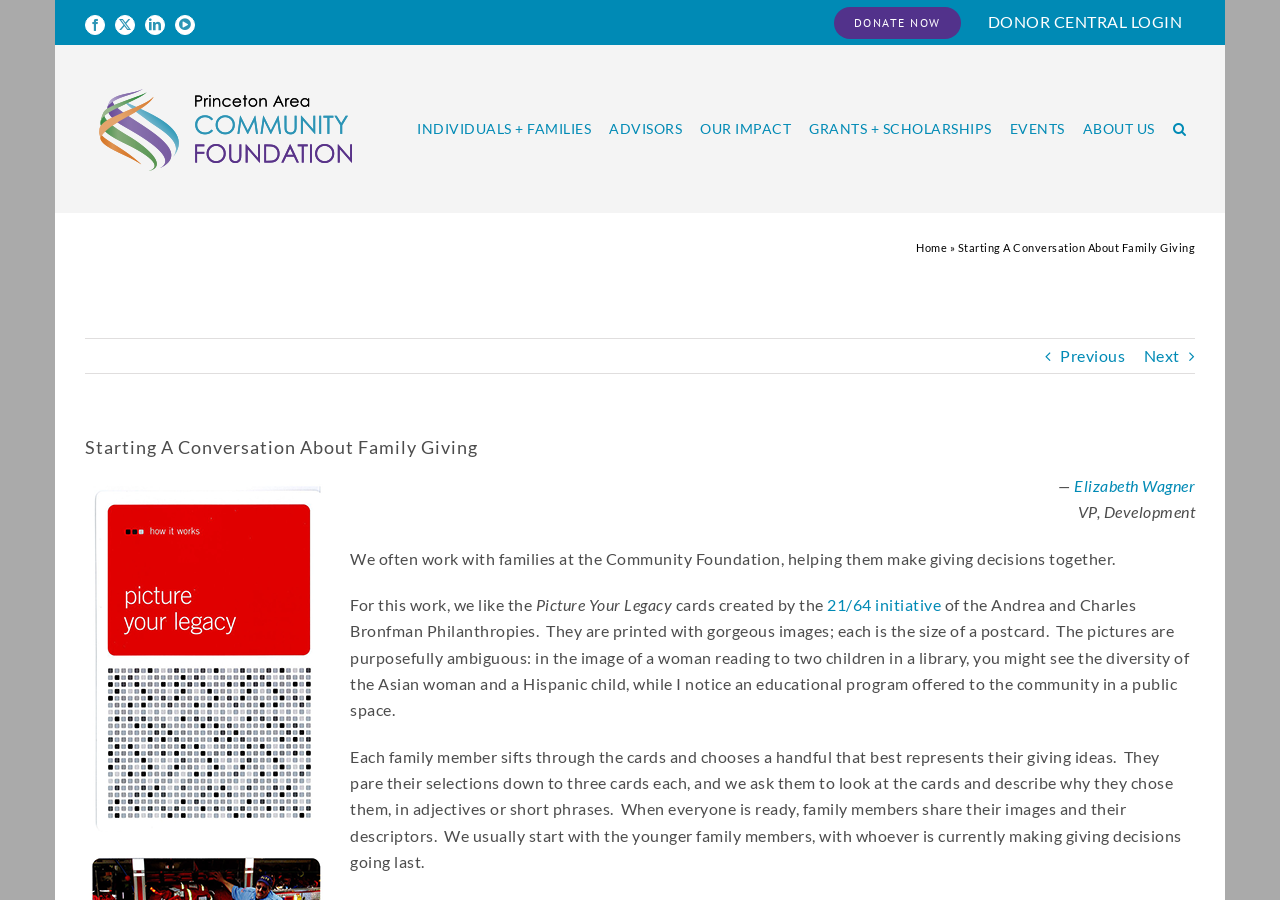Indicate the bounding box coordinates of the clickable region to achieve the following instruction: "Read about Individual and Family giving."

[0.319, 0.051, 0.469, 0.236]